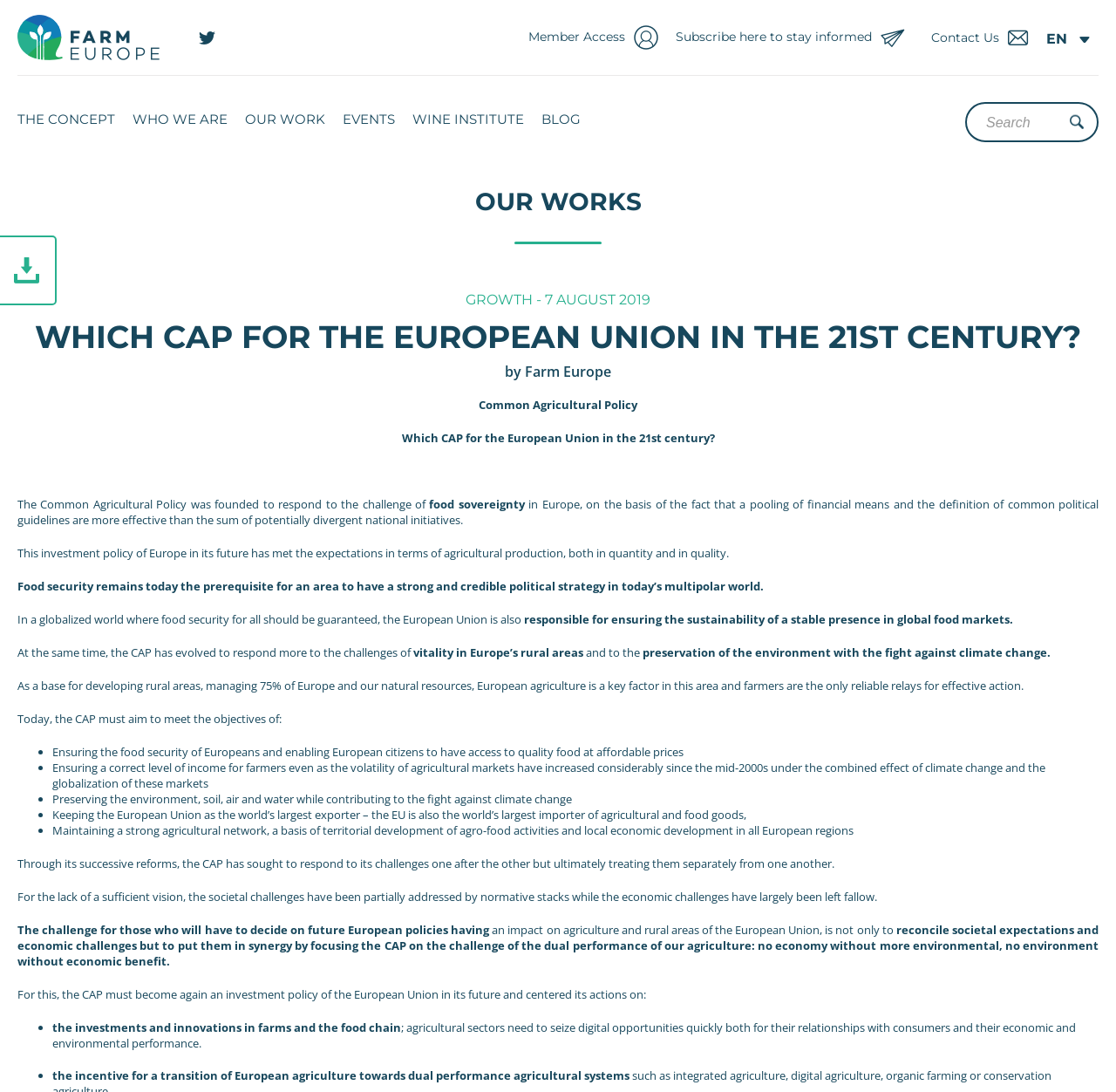Respond concisely with one word or phrase to the following query:
What is the purpose of the CAP?

Food security and sustainability